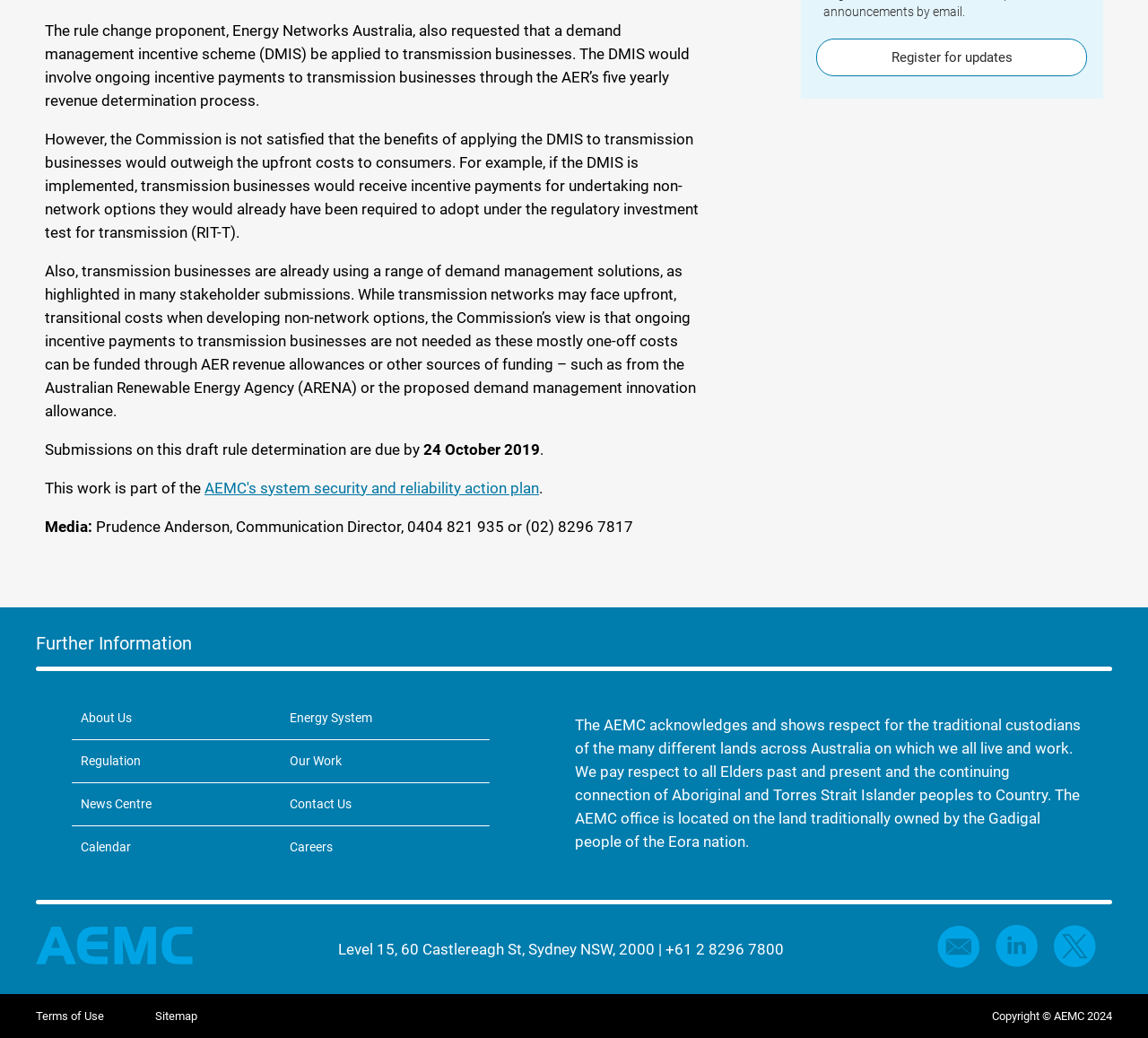Please locate the UI element described by "Sitemap" and provide its bounding box coordinates.

[0.135, 0.972, 0.171, 0.985]